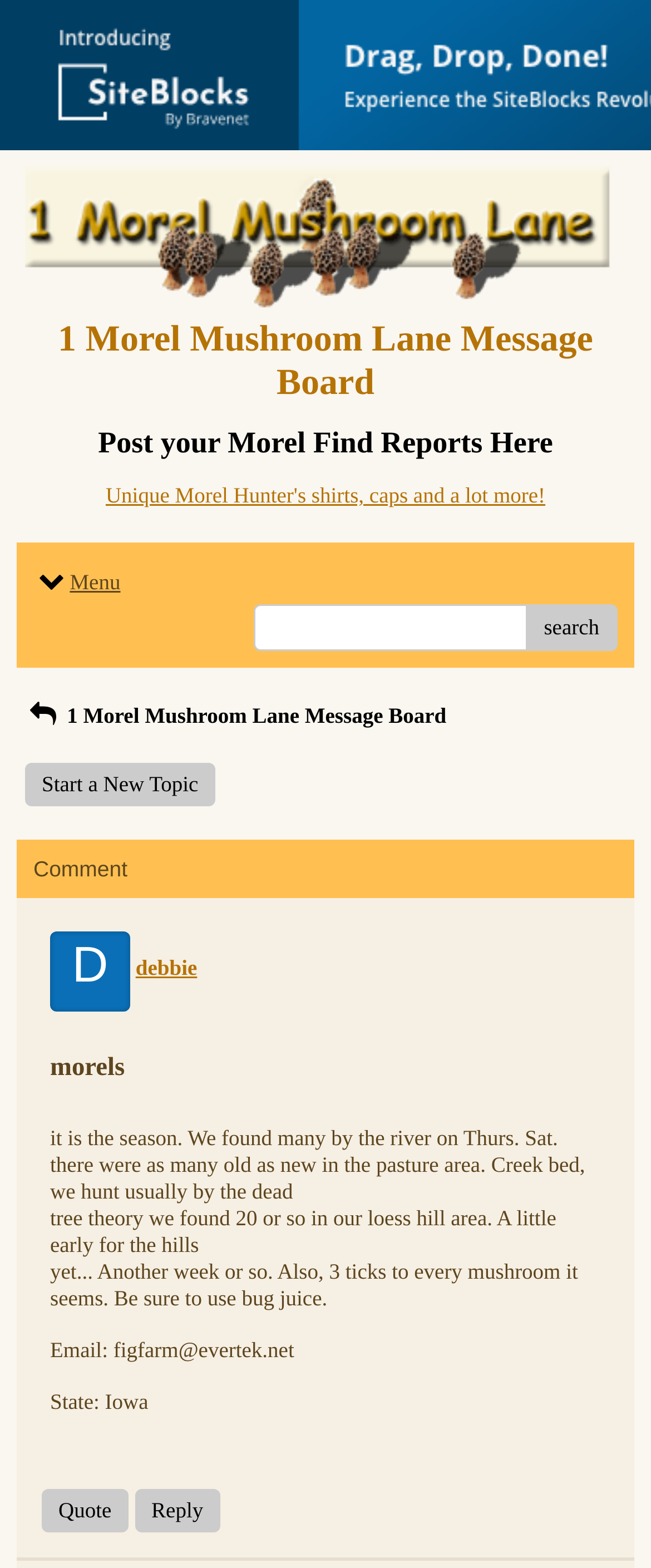Using the details in the image, give a detailed response to the question below:
What is the location of the user 'figfarm'?

The webpage contains a post from a user named 'figfarm' who mentions their email address and location, which is Iowa.